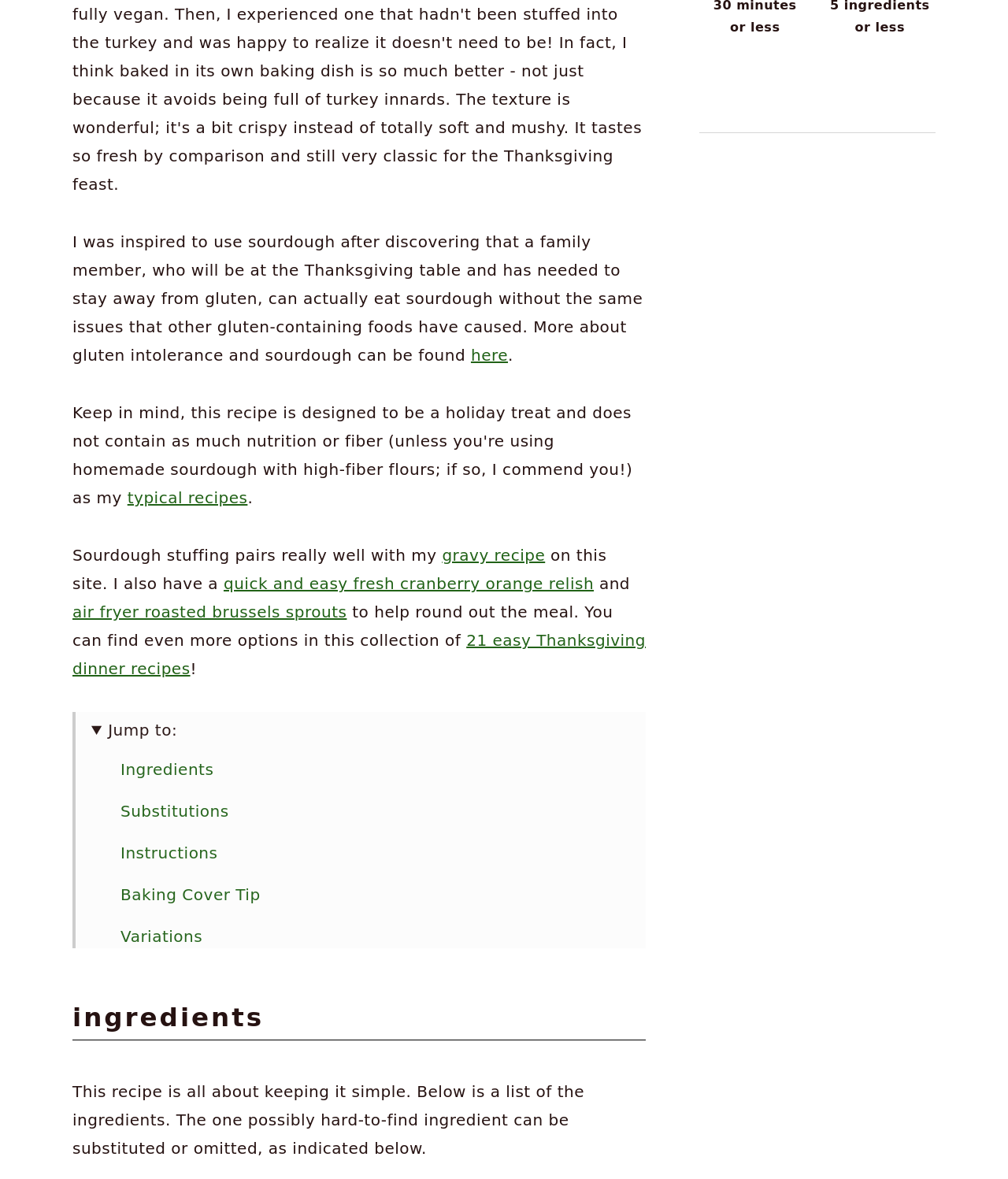Find the bounding box coordinates of the element to click in order to complete this instruction: "Go to the recipe for typical recipes". The bounding box coordinates must be four float numbers between 0 and 1, denoted as [left, top, right, bottom].

[0.126, 0.414, 0.246, 0.43]